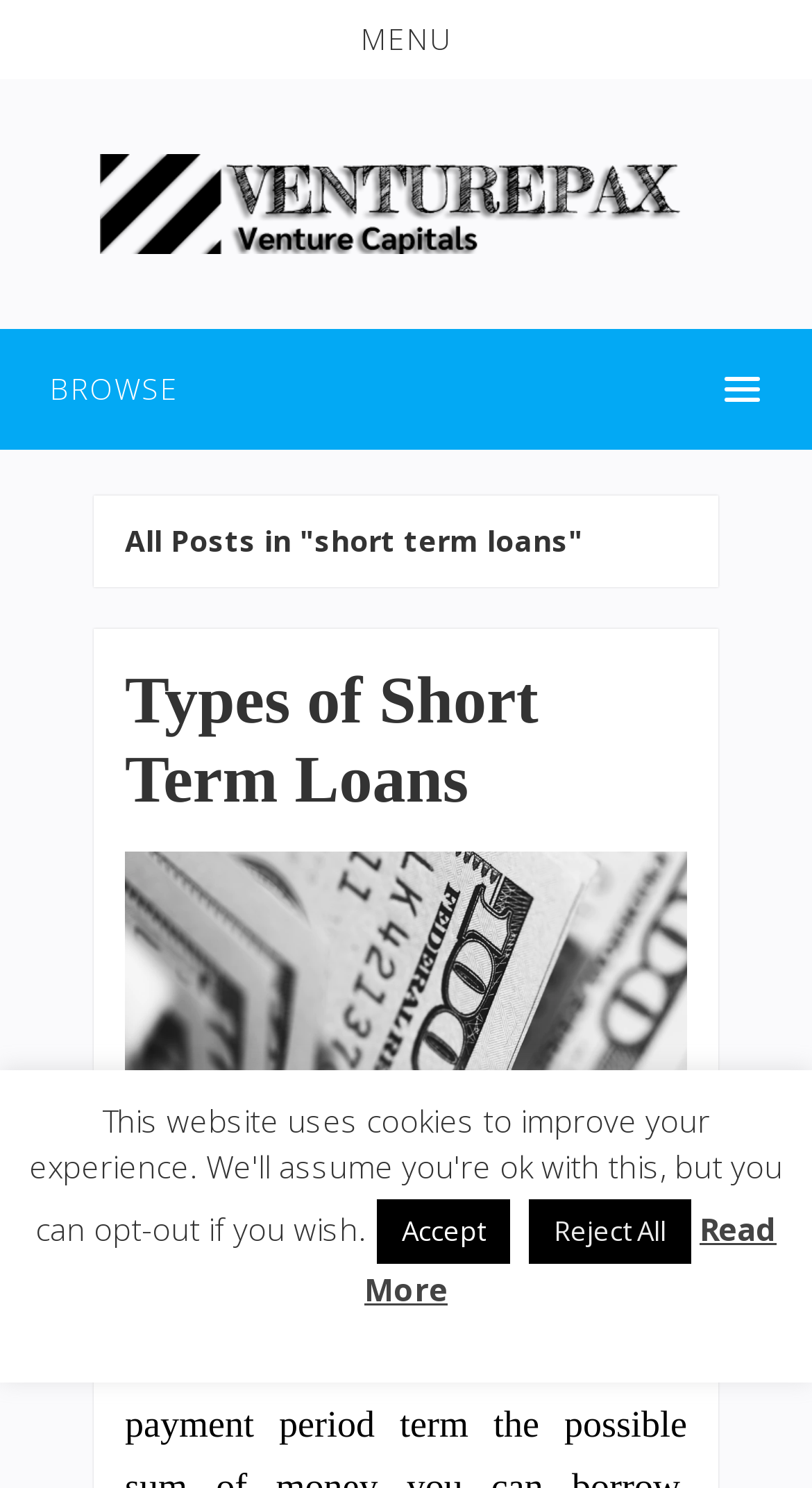Please identify the bounding box coordinates of the clickable area that will fulfill the following instruction: "Browse short term loans". The coordinates should be in the format of four float numbers between 0 and 1, i.e., [left, top, right, bottom].

[0.0, 0.221, 1.0, 0.302]